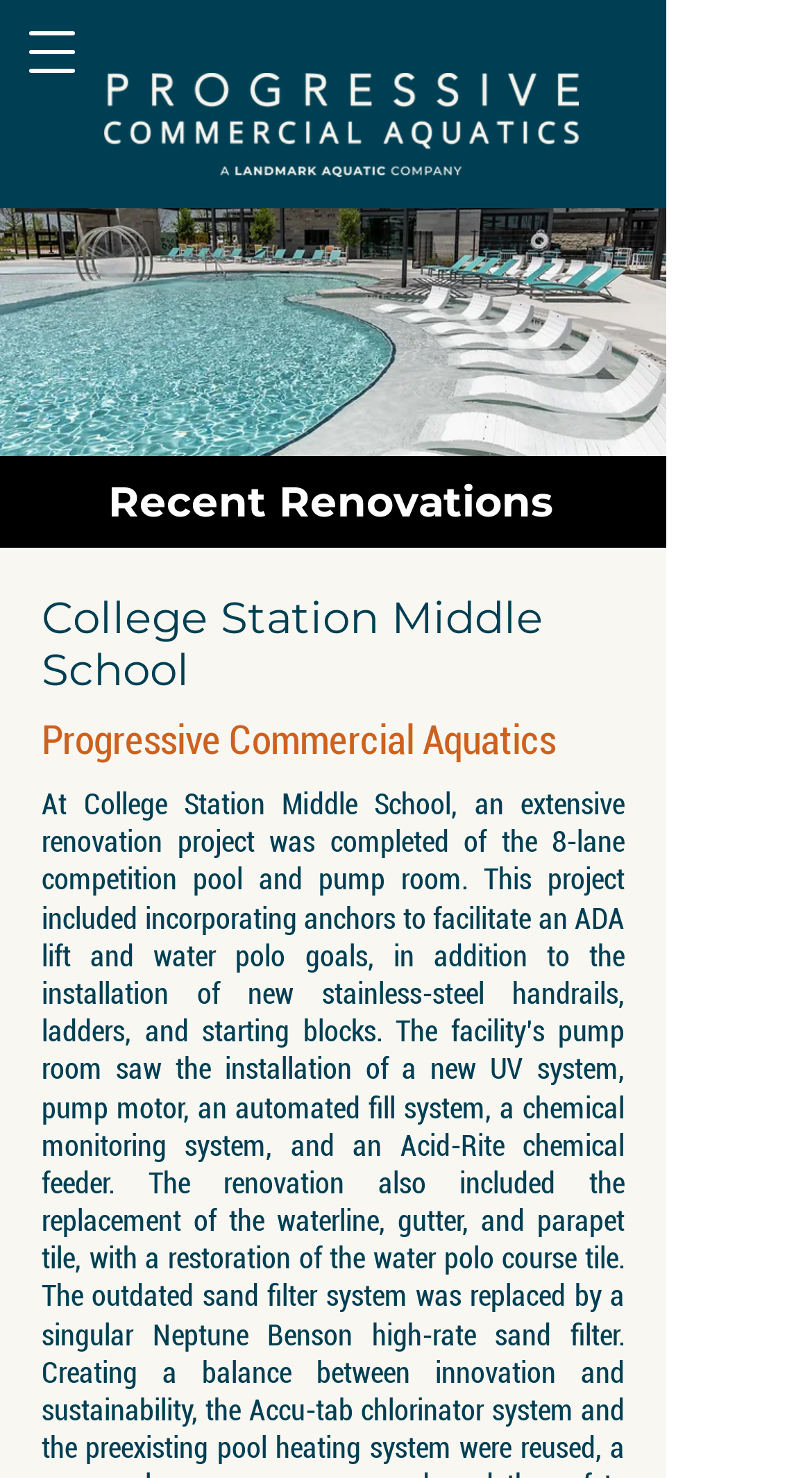Produce a meticulous description of the webpage.

The webpage is about the renovation project at College Station Middle School, specifically focusing on the renovation of the 8-lane competition pool and pump room. 

At the top left corner, there is a logo image of Progressive Commercial Pearl RGB. Below the logo, there is a navigation menu button that can be opened to reveal more options. 

To the right of the navigation menu button, there is a large image that takes up most of the width of the page, showcasing a photo of the renovated pool area. 

Above the image, there are three headings arranged in a vertical column. The topmost heading is "College Station Middle School", followed by "Progressive Commercial Aquatics" which is a subheading, and then "Recent Renovations" which is the main heading of the section.